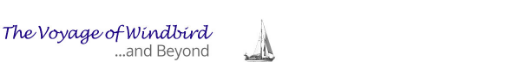What tone is the phrase '...and Beyond' in?
Based on the screenshot, respond with a single word or phrase.

Softer gray